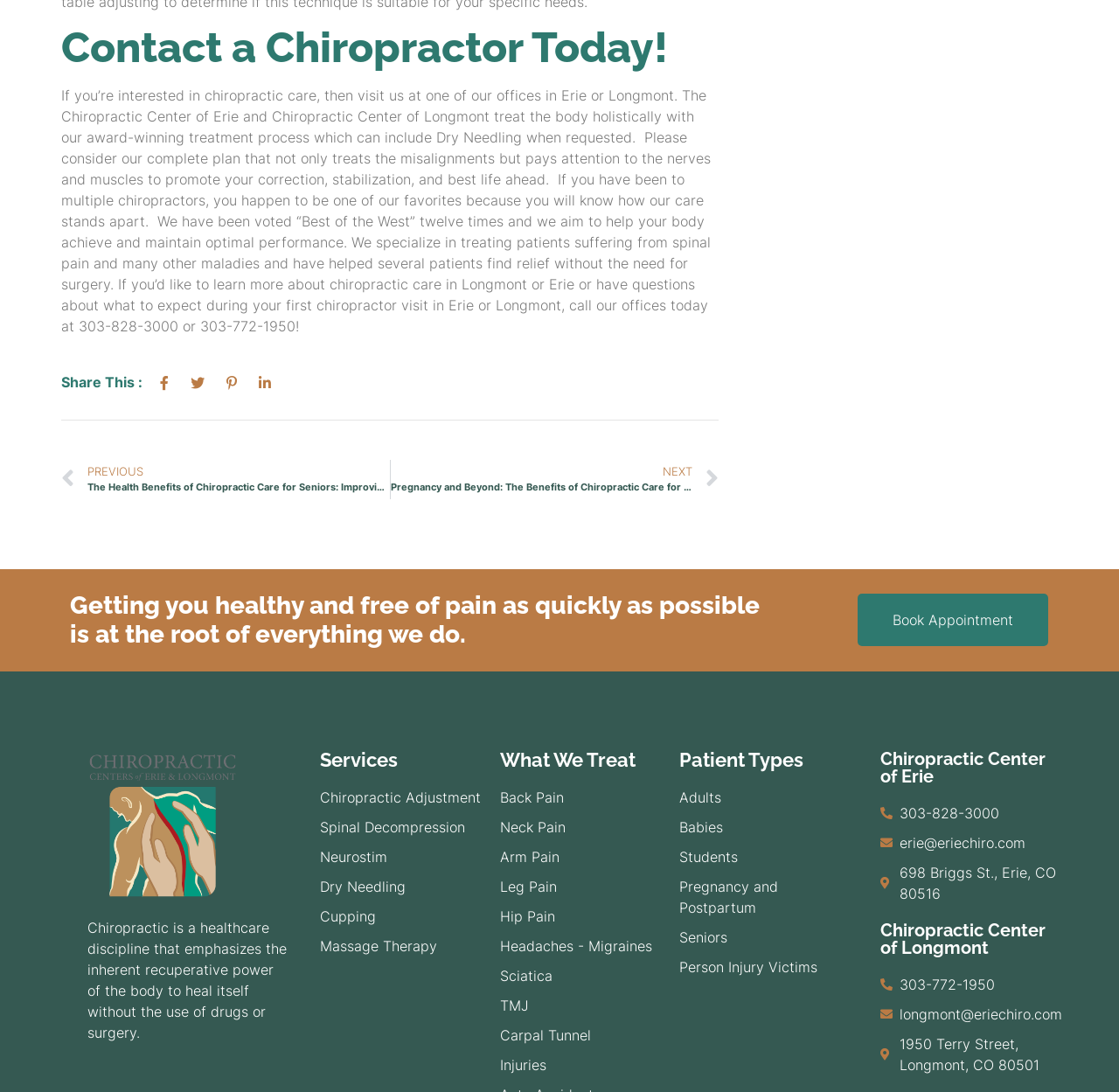Using the information in the image, could you please answer the following question in detail:
How can patients book an appointment?

The webpage has a prominent 'Book Appointment' button that patients can click to schedule an appointment. This button is located below the heading 'Getting you healthy and free of pain as quickly as possible is at the root of everything we do.'